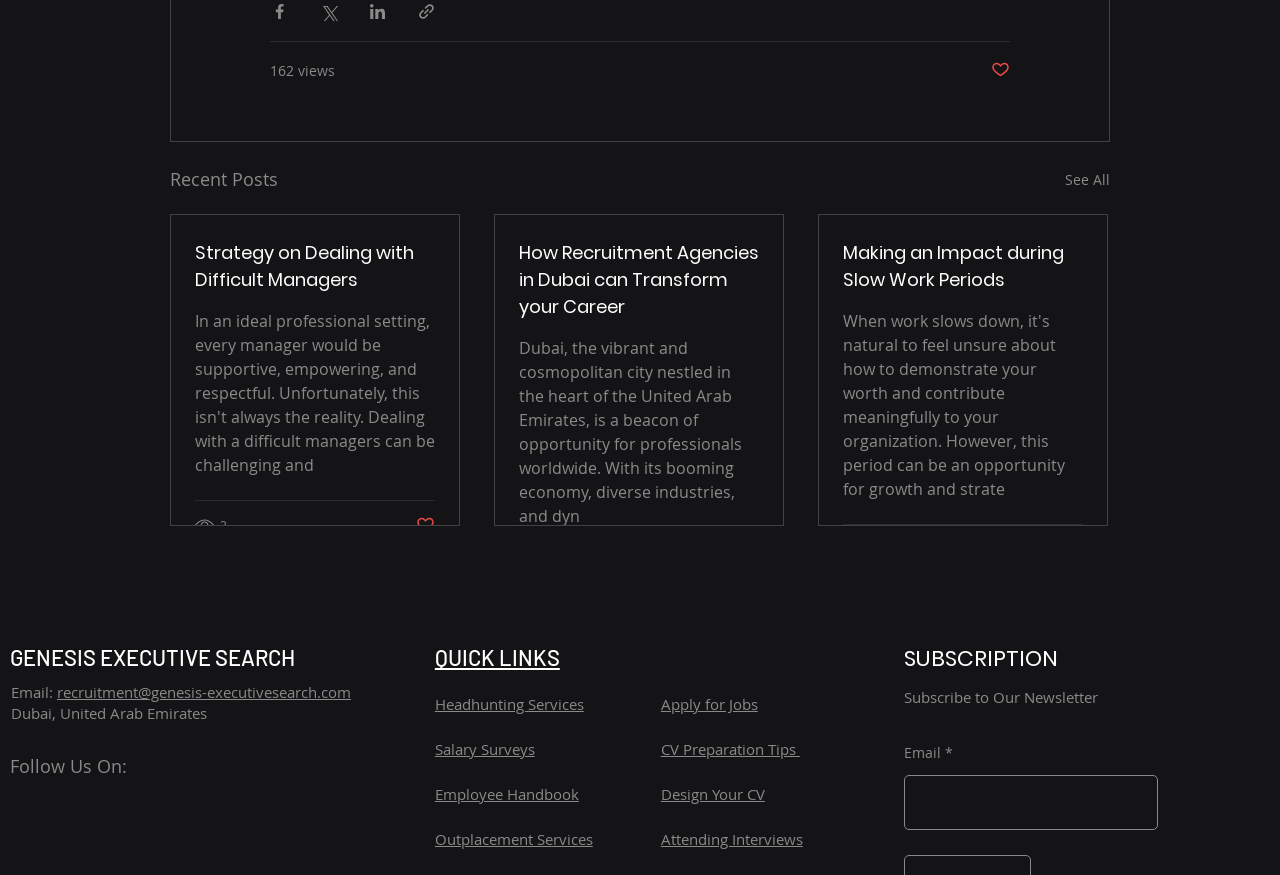Please locate the bounding box coordinates of the element that should be clicked to achieve the given instruction: "Read the article about dealing with difficult managers".

[0.152, 0.273, 0.34, 0.335]